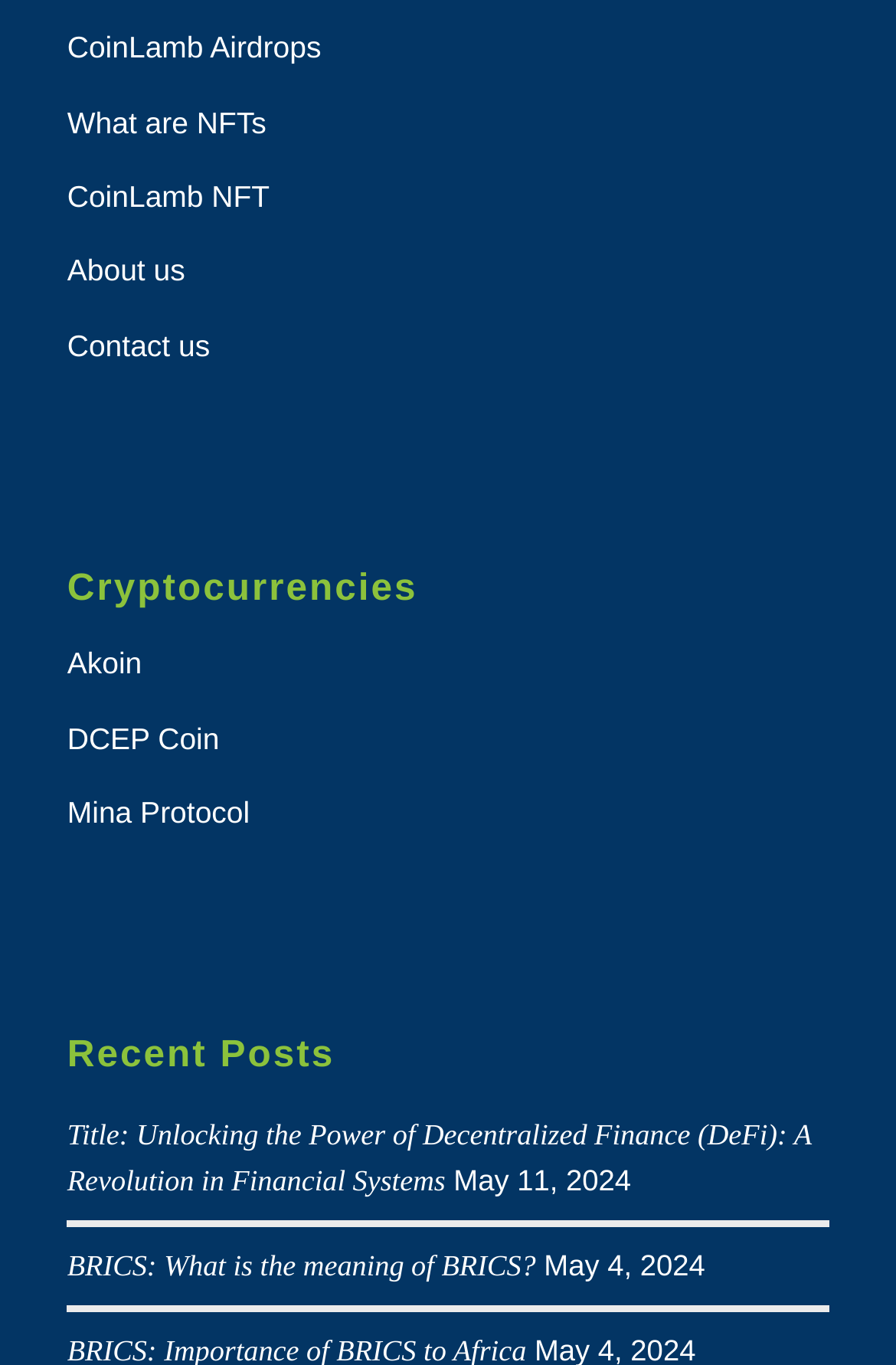What is the date of the latest post?
Answer the question with a single word or phrase, referring to the image.

May 11, 2024